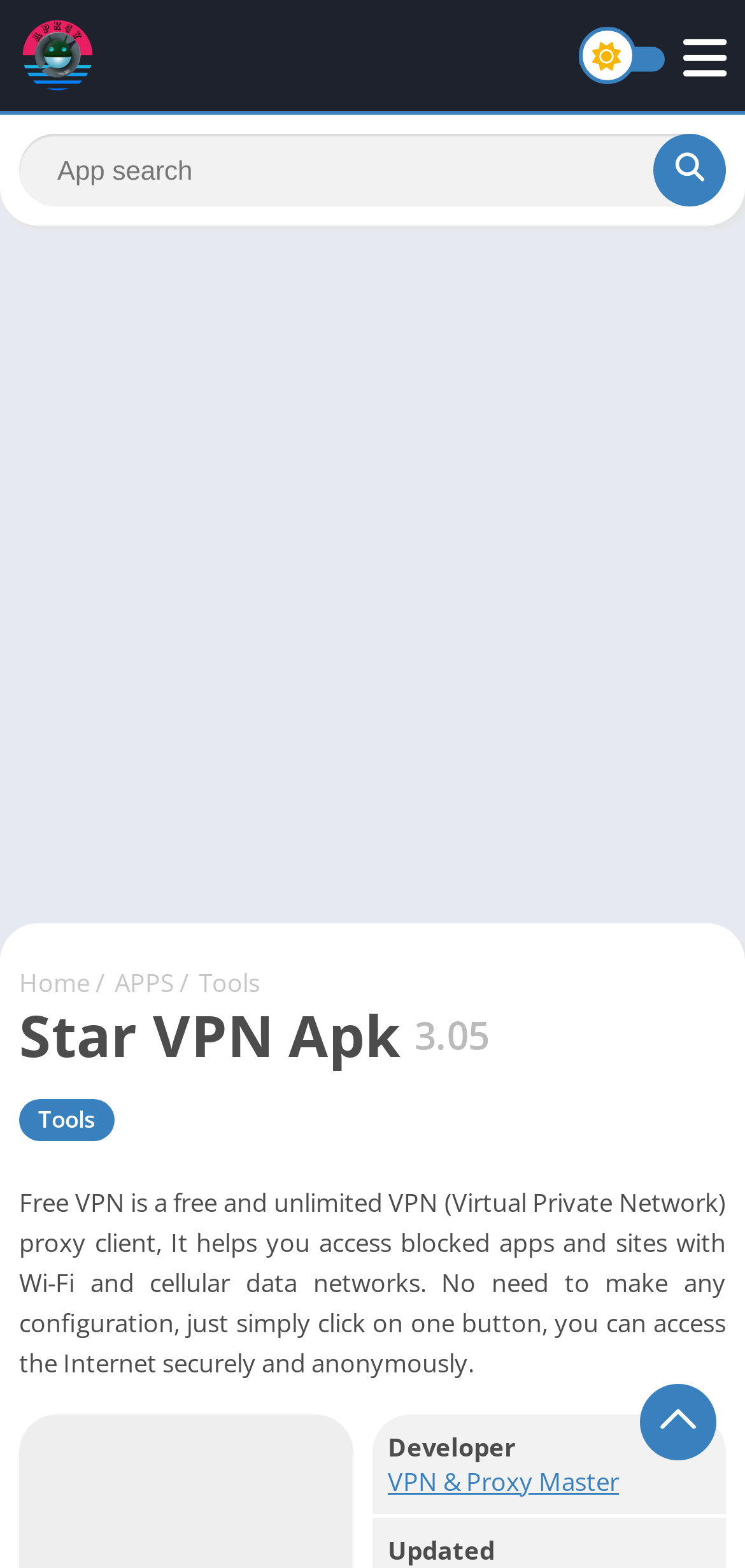Please provide a comprehensive response to the question below by analyzing the image: 
What is the version of the VPN app?

The version of the VPN app can be found next to the name of the app, which is '3.05'.